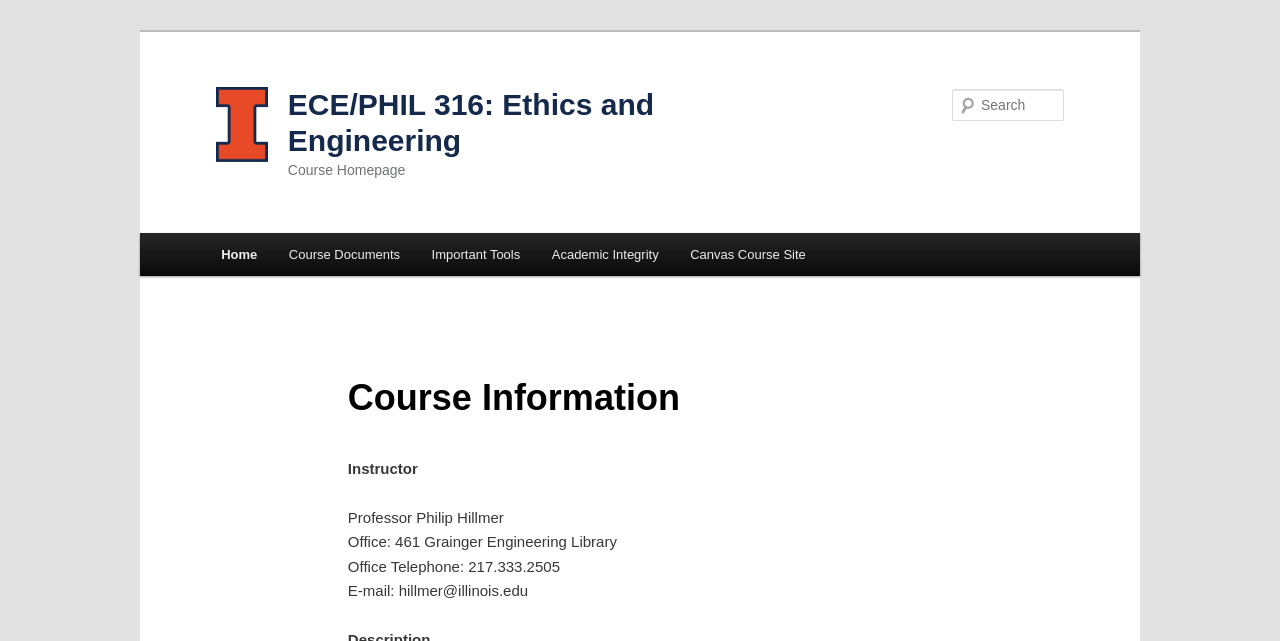What is the course homepage about?
Answer with a single word or phrase, using the screenshot for reference.

Ethics and Engineering